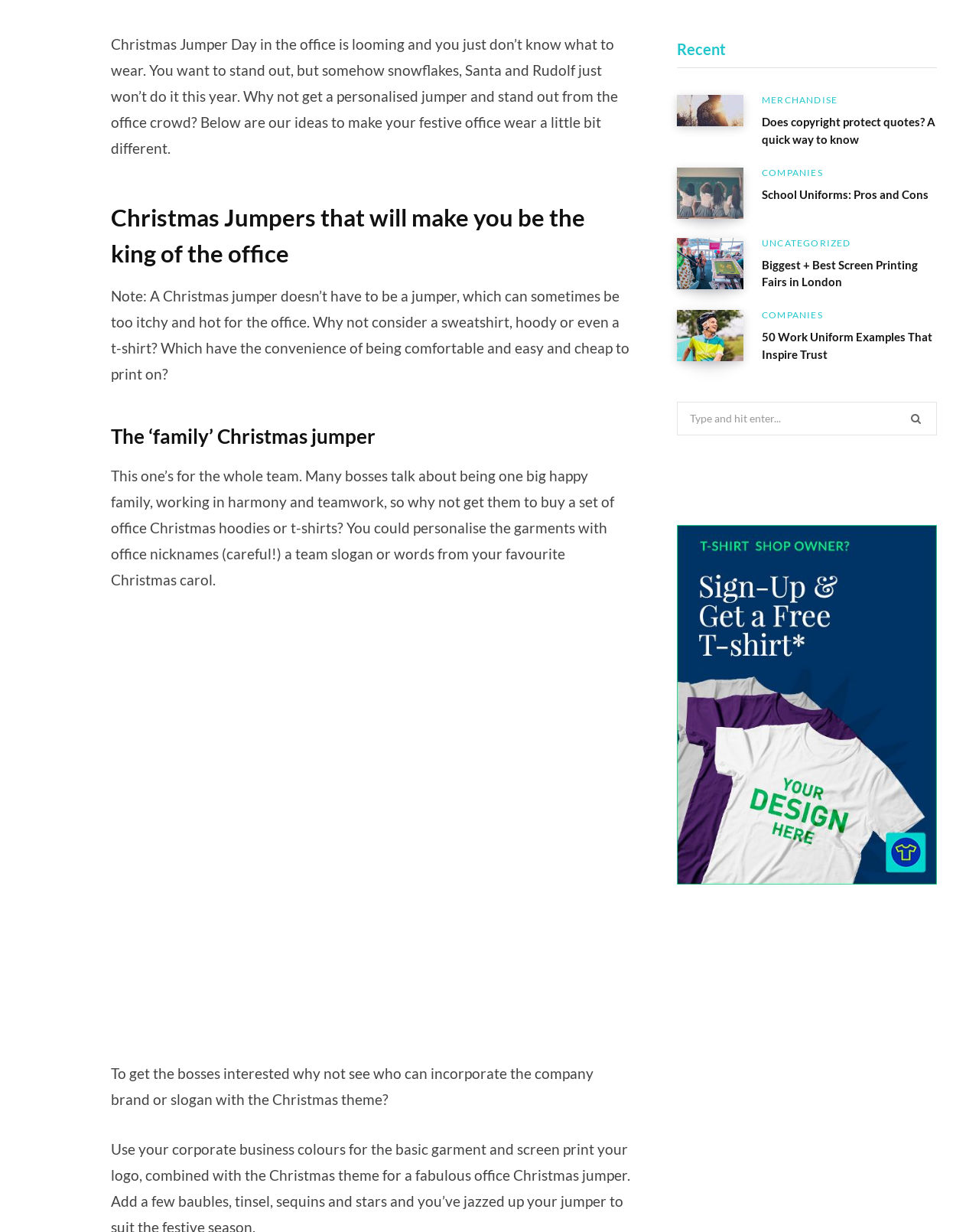Using the description "Uncategorized", locate and provide the bounding box of the UI element.

[0.778, 0.192, 0.869, 0.202]